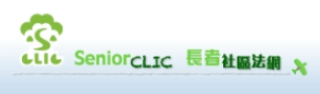Explain the scene depicted in the image, including all details.

The image features the logo of "Senior CLIC," part of the Community Legal Information Centre (CLIC). The design prominently includes a stylized green tree symbolizing growth and support, alongside the text "SeniorCLIC," which reflects a focus on legal resources for seniors. The logo integrates both English and Chinese characters, indicating its accessibility to a diverse audience. The use of green in the logo suggests a calming and supportive environment, aligning with the mission to provide helpful legal information to older adults in the community.